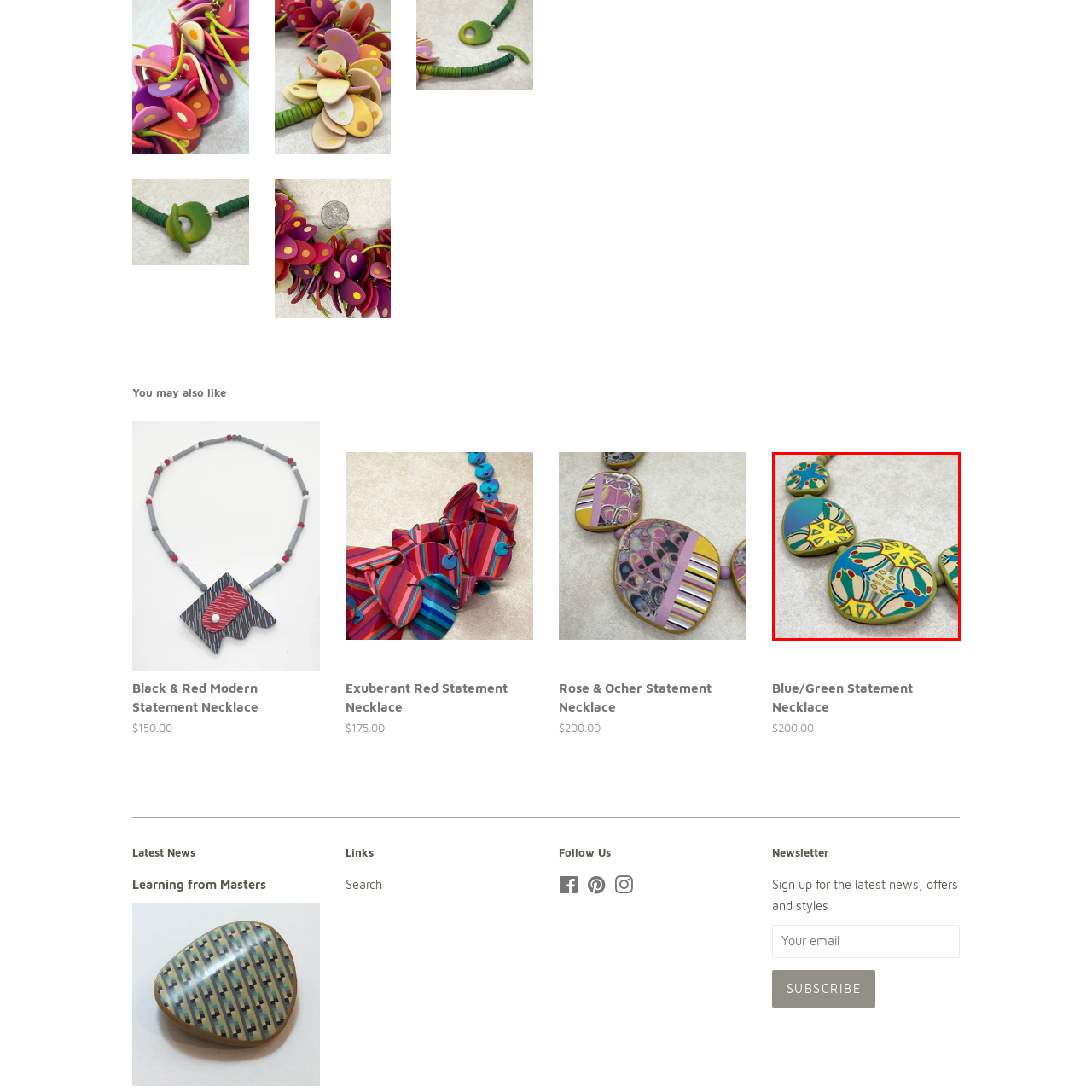Articulate a detailed description of the image enclosed by the red outline.

The image showcases a vibrant **Blue/Green Statement Necklace**, characterized by its unique design featuring large, colorful beads with intricate patterns. The dominant hues include bright greens, yellows, and blues, creating an eye-catching visual appeal. Each bead is shaped in a smooth, rounded form, adorned with artistic motifs that blend geometric shapes with floral-inspired designs. This statement piece is perfect for adding a pop of color to any outfit, whether casual or formal, making it a versatile addition to any jewelry collection. The necklace highlights both creativity and craftsmanship, embodying a modern yet playful aesthetic.